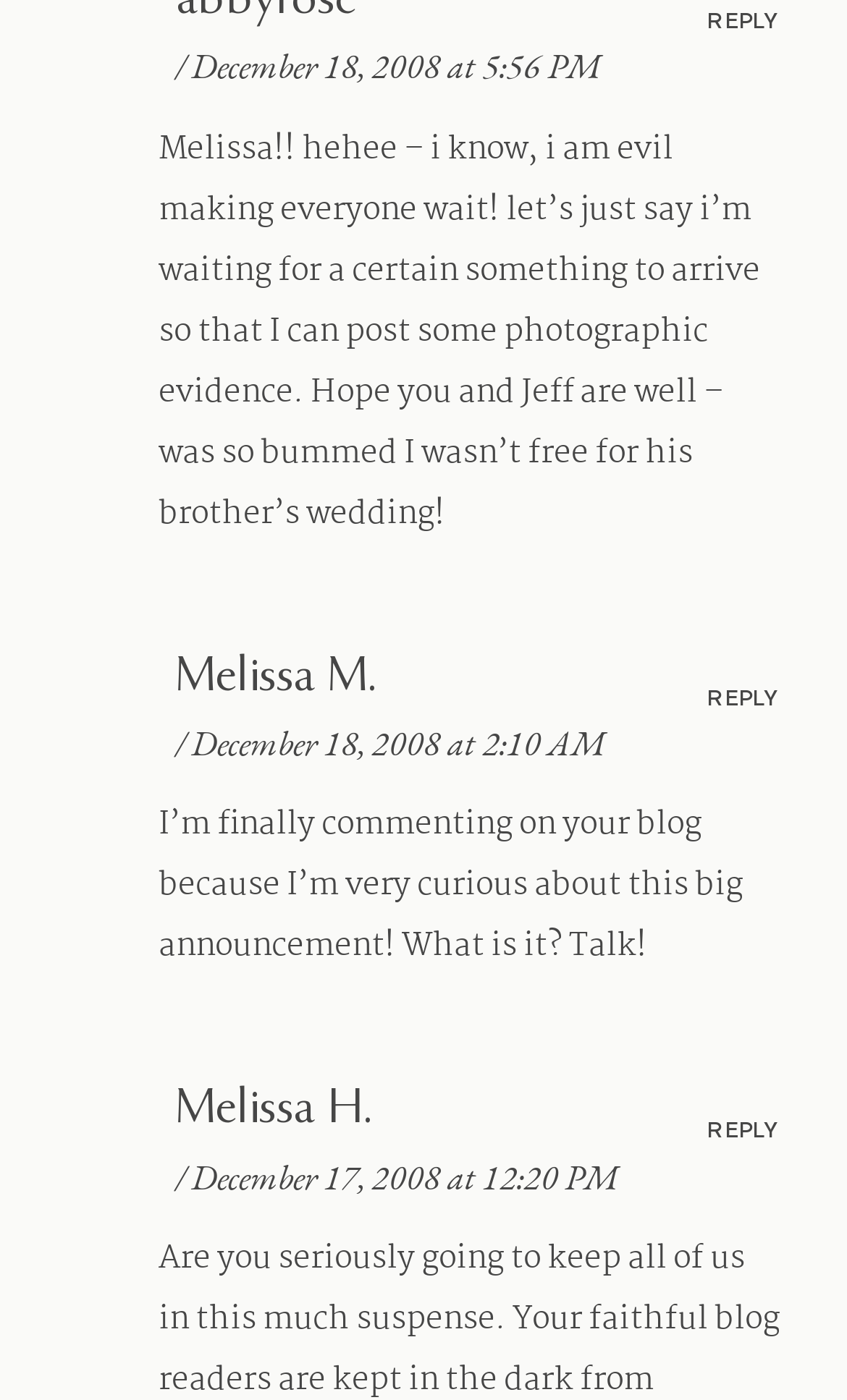What is the content of the first comment?
Please provide a full and detailed response to the question.

I read the text of the first comment, which starts with 'Melissa!! hehee – i know, i am evil making everyone wait!...'